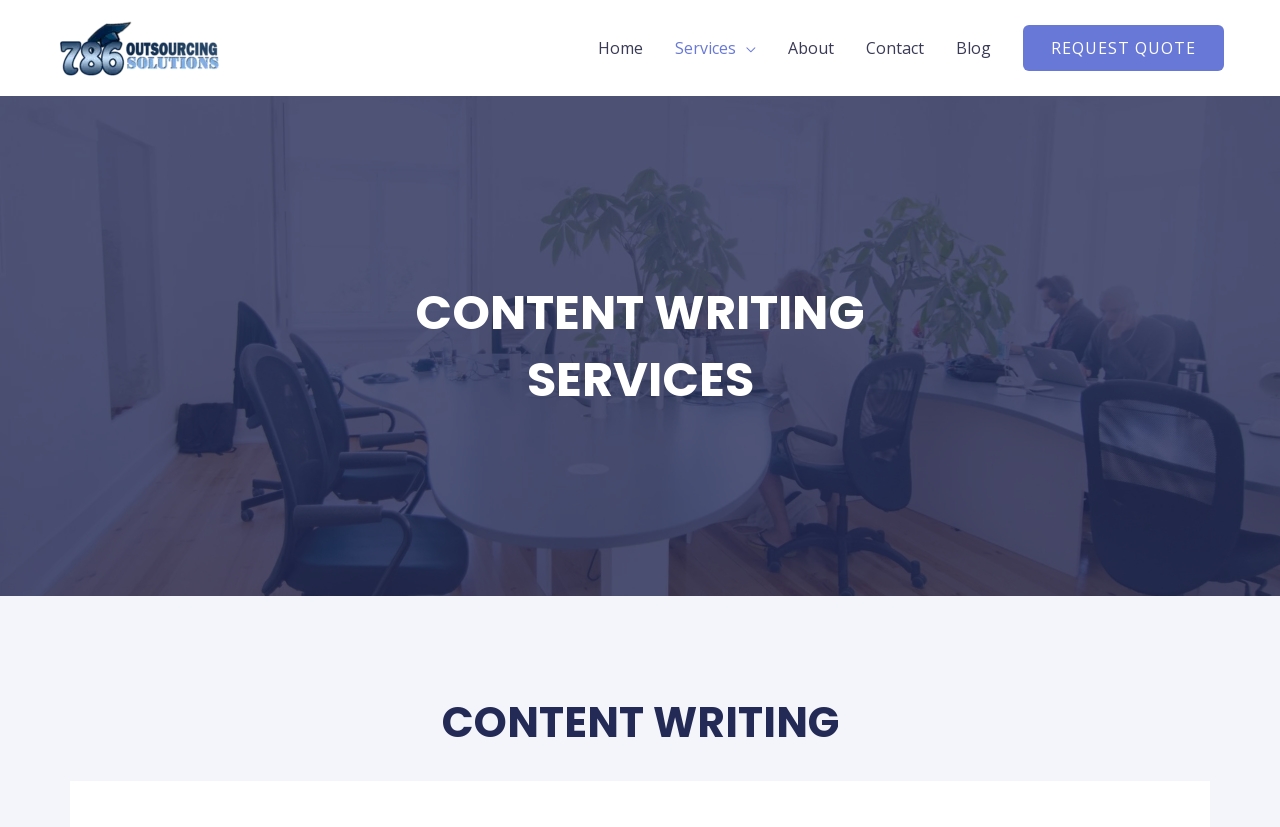What is the last link in the navigation?
Look at the image and answer with only one word or phrase.

Blog